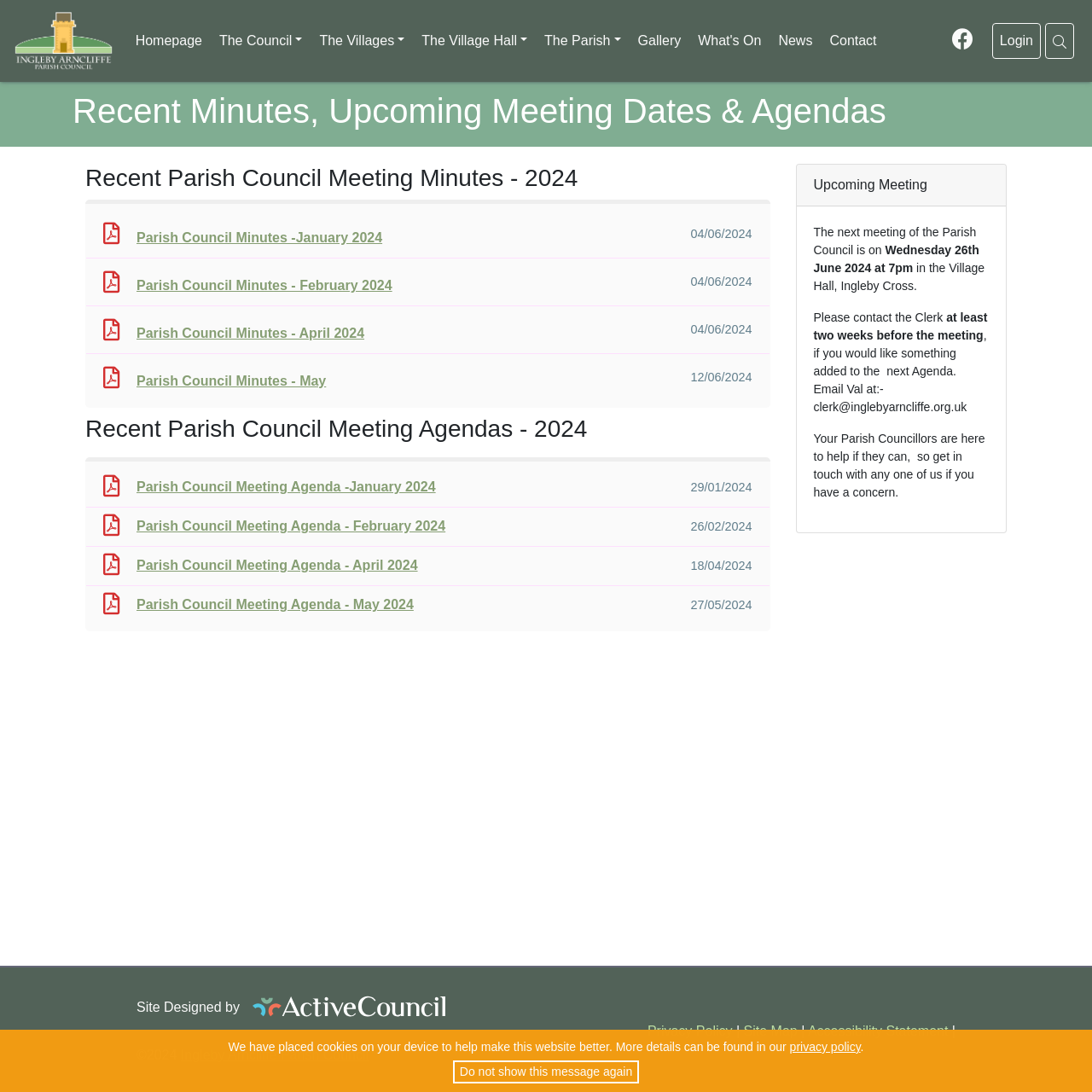Give a full account of the webpage's elements and their arrangement.

The webpage is the official website of the Ingleby Arncliffe Parish Council. At the top, there is a logo and a link to the homepage, followed by a navigation menu with links to various sections, including "The Council", "The Villages", "The Village Hall", "The Parish", "Gallery", "What's On", "News", and "Contact". There is also a Facebook link and a login button.

Below the navigation menu, there is a heading that reads "Recent Minutes, Upcoming Meeting Dates & Agendas". Under this heading, there are two sections: "Recent Parish Council Meeting Minutes - 2024" and "Recent Parish Council Meeting Agendas - 2024". Each section contains a list of links to meeting minutes and agendas, respectively, with corresponding dates.

On the right side of the page, there is a section titled "Upcoming Meeting" that provides information about the next meeting of the Parish Council, including the date, time, and location. There is also a message encouraging visitors to contact the Clerk if they would like to add something to the next agenda.

At the bottom of the page, there is a footer section that contains copyright information, a link to the website designer, and links to the privacy policy, site map, and accessibility statement. There is also a message about cookies being used on the website, with a link to the privacy policy for more information. A button to dismiss this message is also provided.